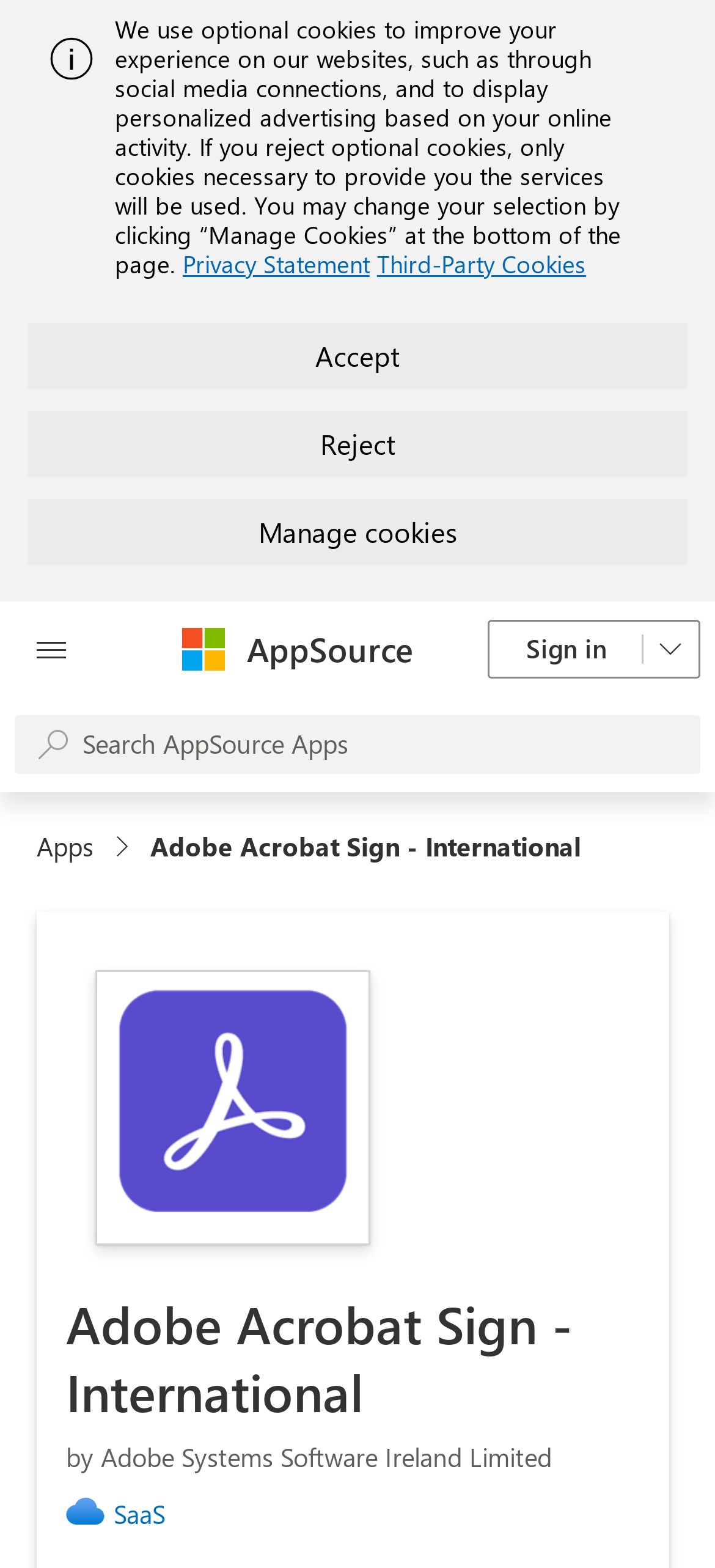What is the company behind Adobe Acrobat Sign?
Using the information from the image, give a concise answer in one word or a short phrase.

Adobe Systems Software Ireland Limited